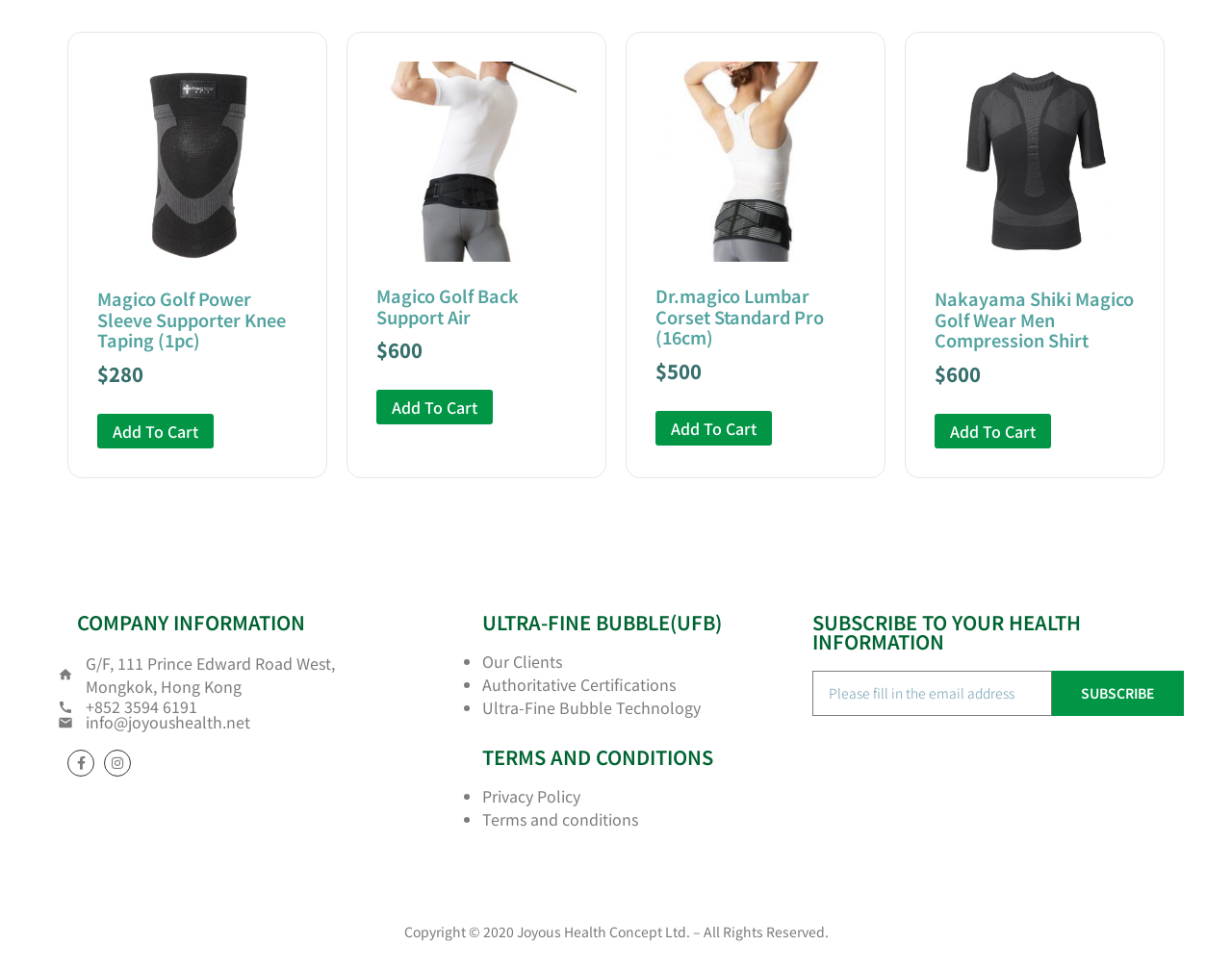Please identify the bounding box coordinates of the element that needs to be clicked to execute the following command: "Click on the 'Air quality suffers due to smog' link". Provide the bounding box using four float numbers between 0 and 1, formatted as [left, top, right, bottom].

None